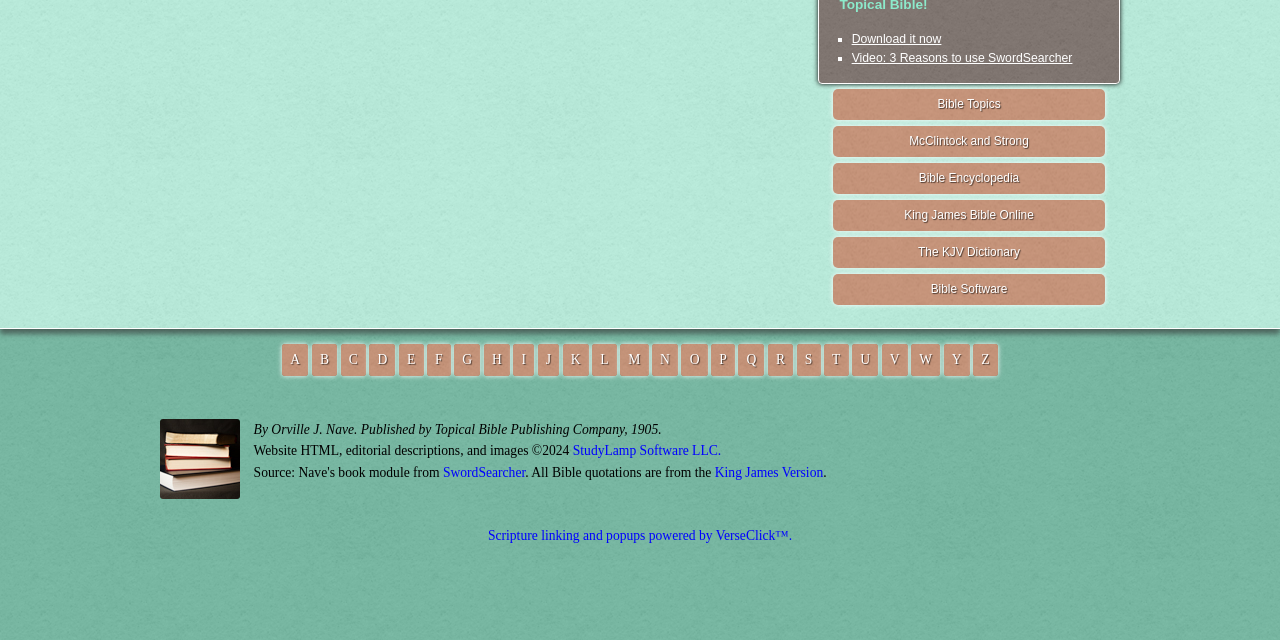Highlight the bounding box of the UI element that corresponds to this description: "Bible Topics".

[0.651, 0.14, 0.863, 0.188]